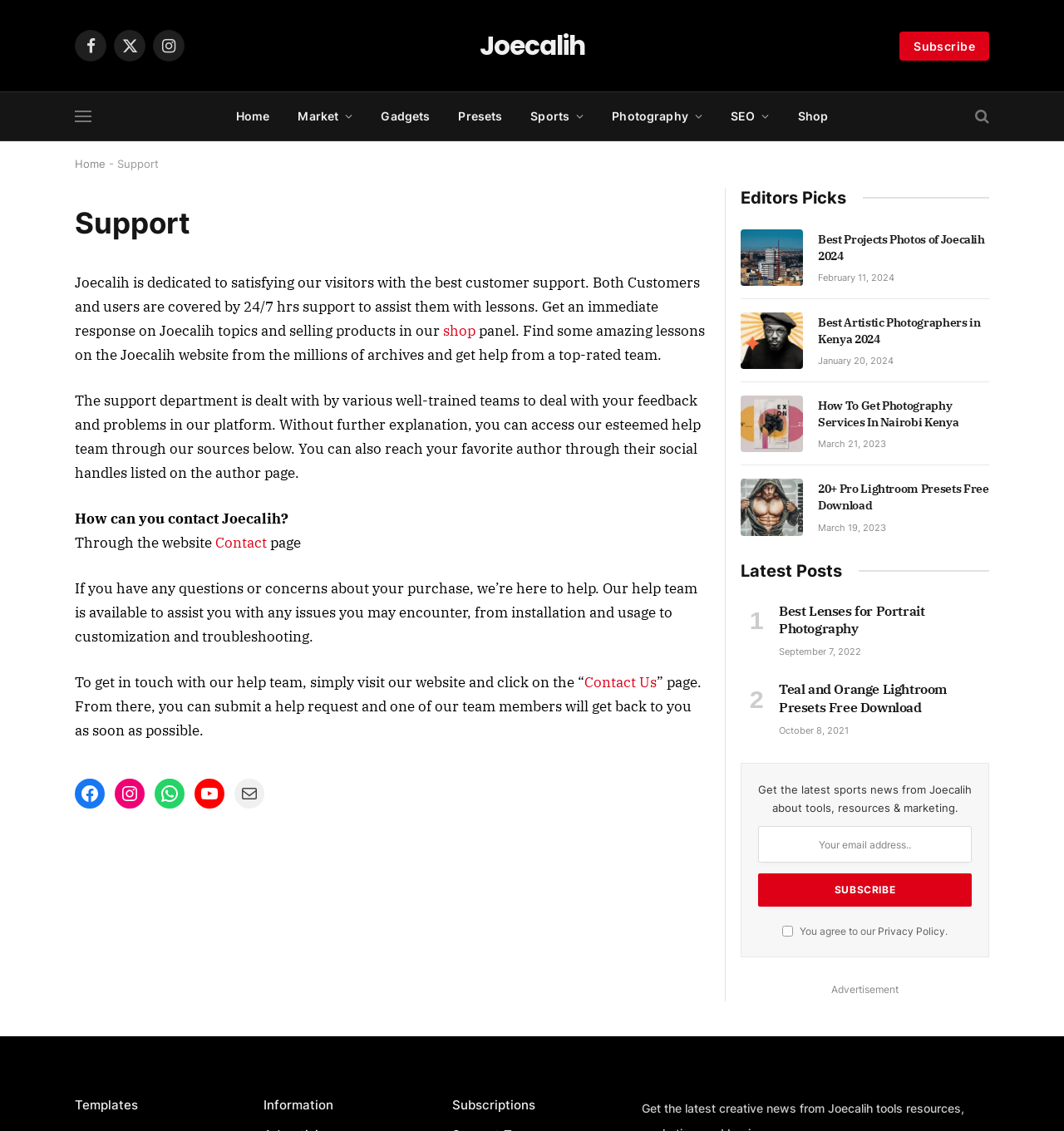What is the name of the website?
Provide a fully detailed and comprehensive answer to the question.

The name of the website can be found in the top-left corner of the webpage, where it says 'Support - Joecalih'. This suggests that the website is called Joecalih and this page is dedicated to supporting its users.